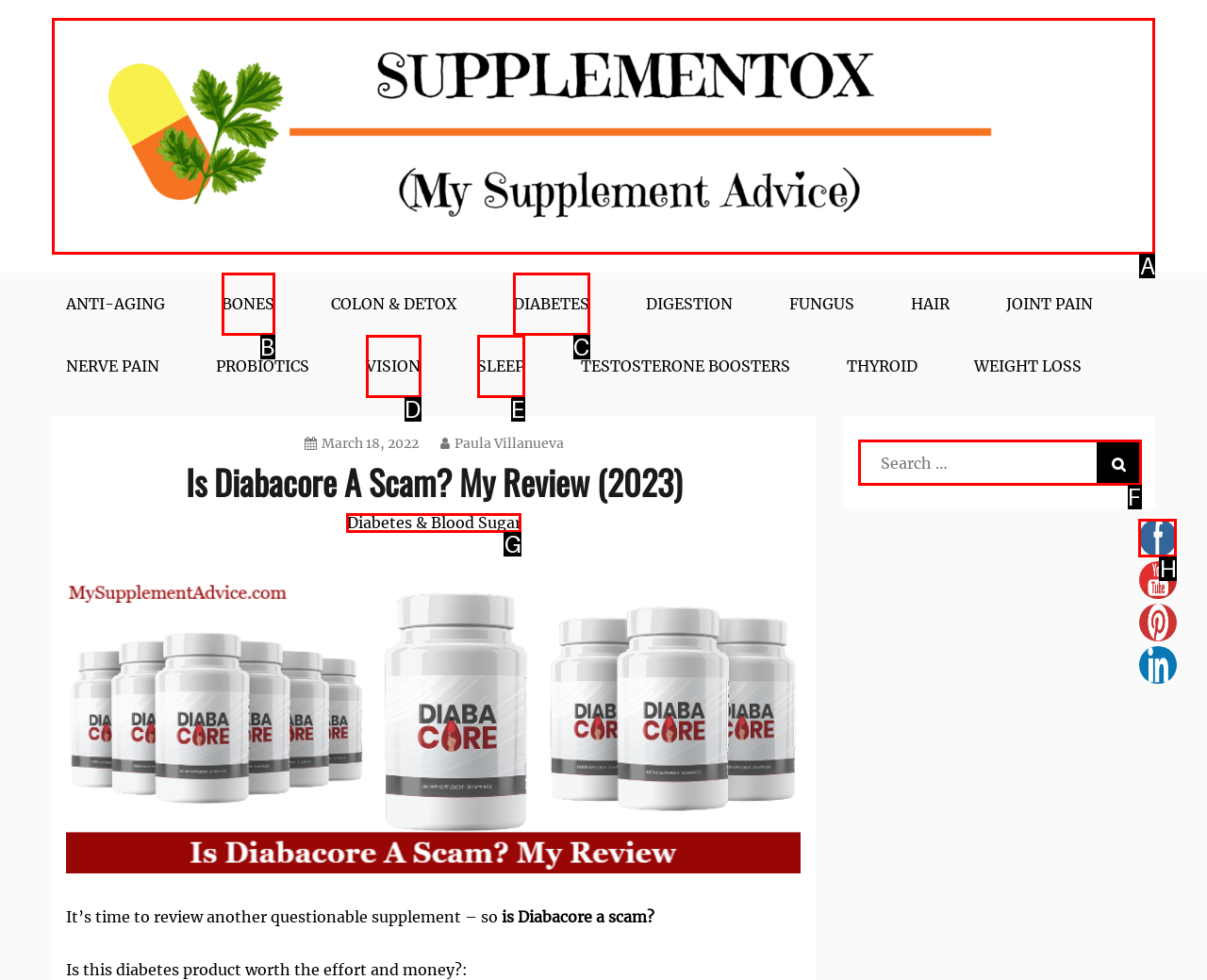For the instruction: Click on the 'Supplementox' link at the top, determine the appropriate UI element to click from the given options. Respond with the letter corresponding to the correct choice.

A